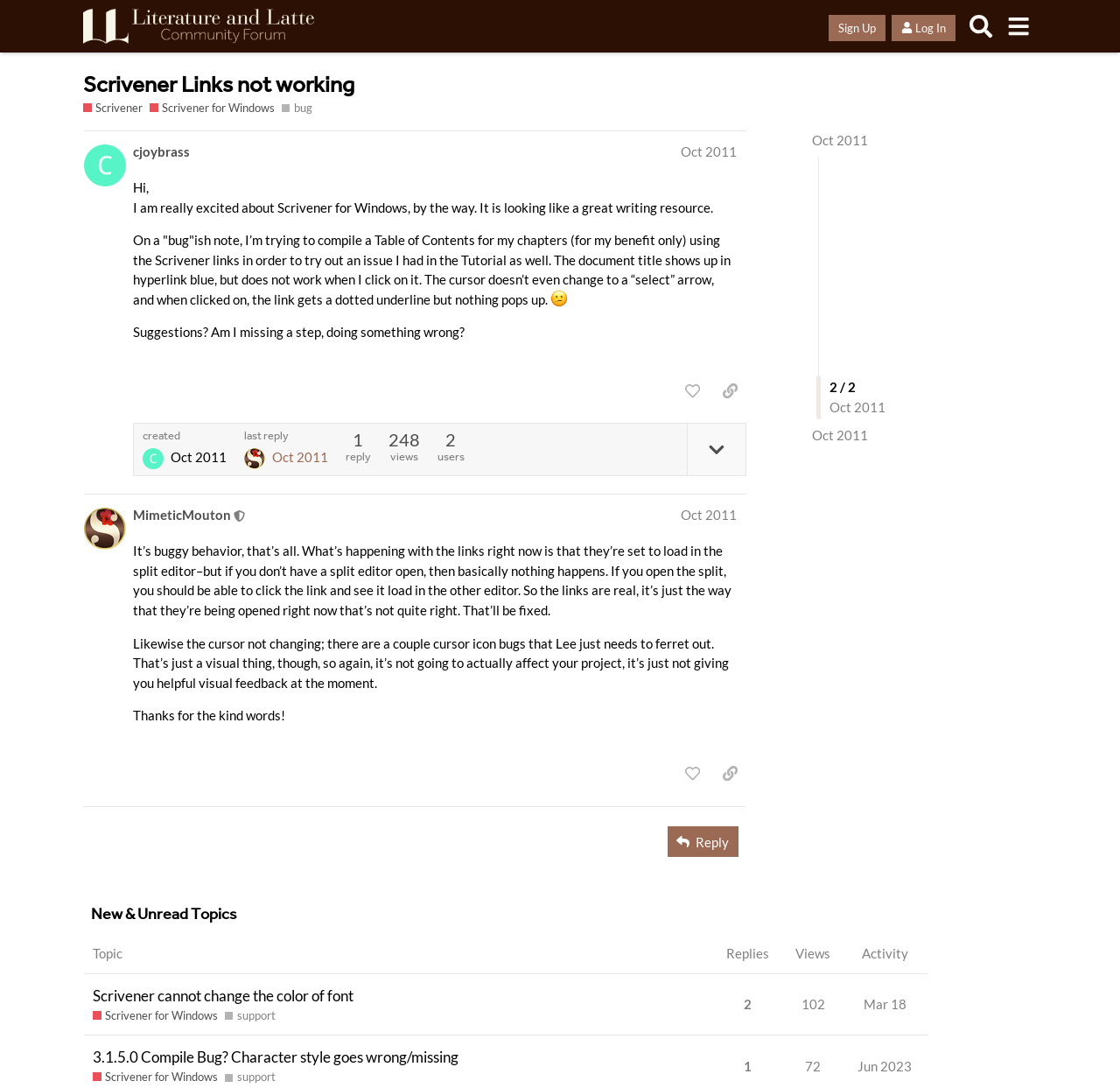Can you provide the bounding box coordinates for the element that should be clicked to implement the instruction: "Like this post"?

[0.604, 0.346, 0.633, 0.372]